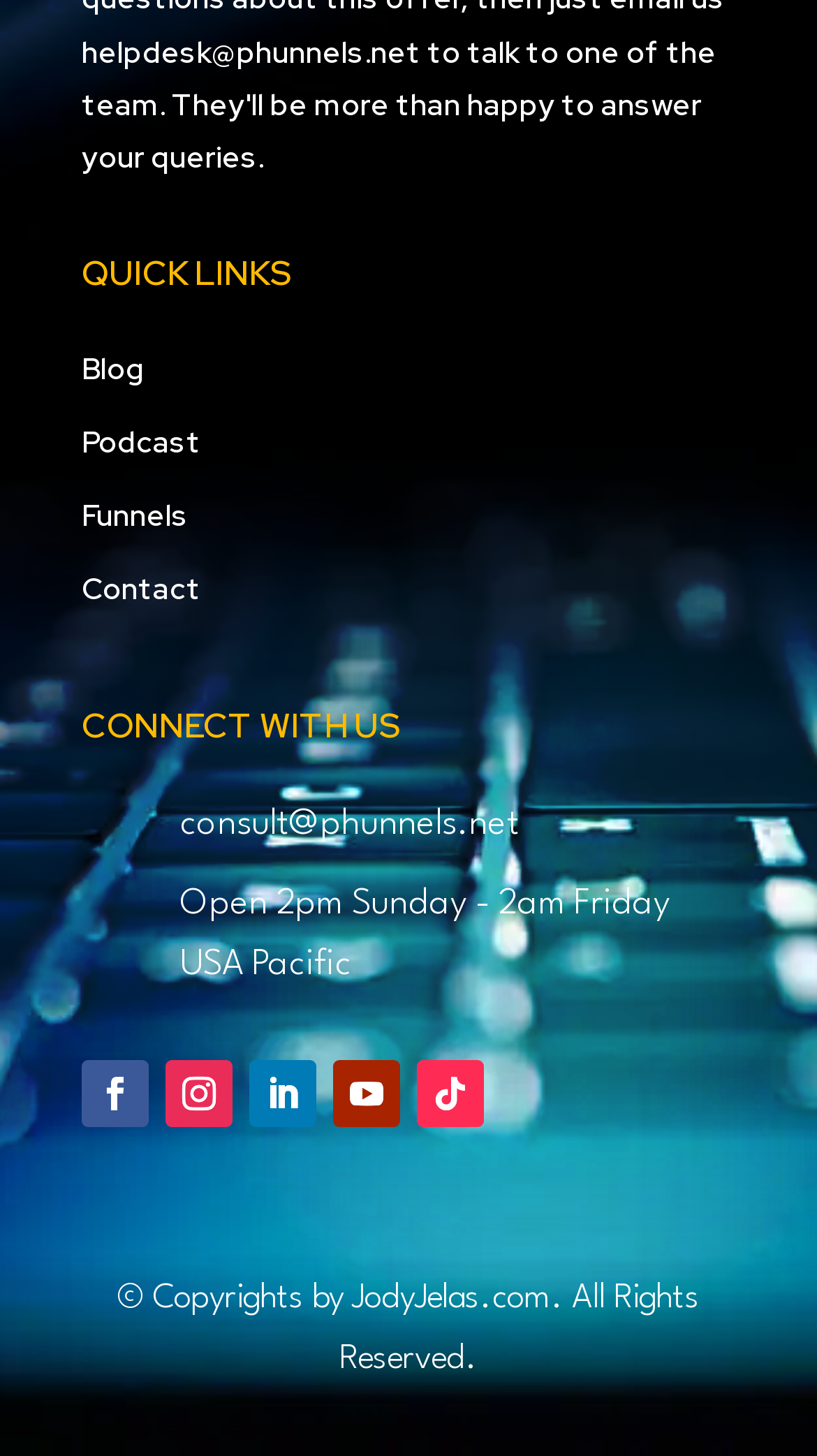From the webpage screenshot, predict the bounding box coordinates (top-left x, top-left y, bottom-right x, bottom-right y) for the UI element described here: Podcast

[0.1, 0.29, 0.246, 0.316]